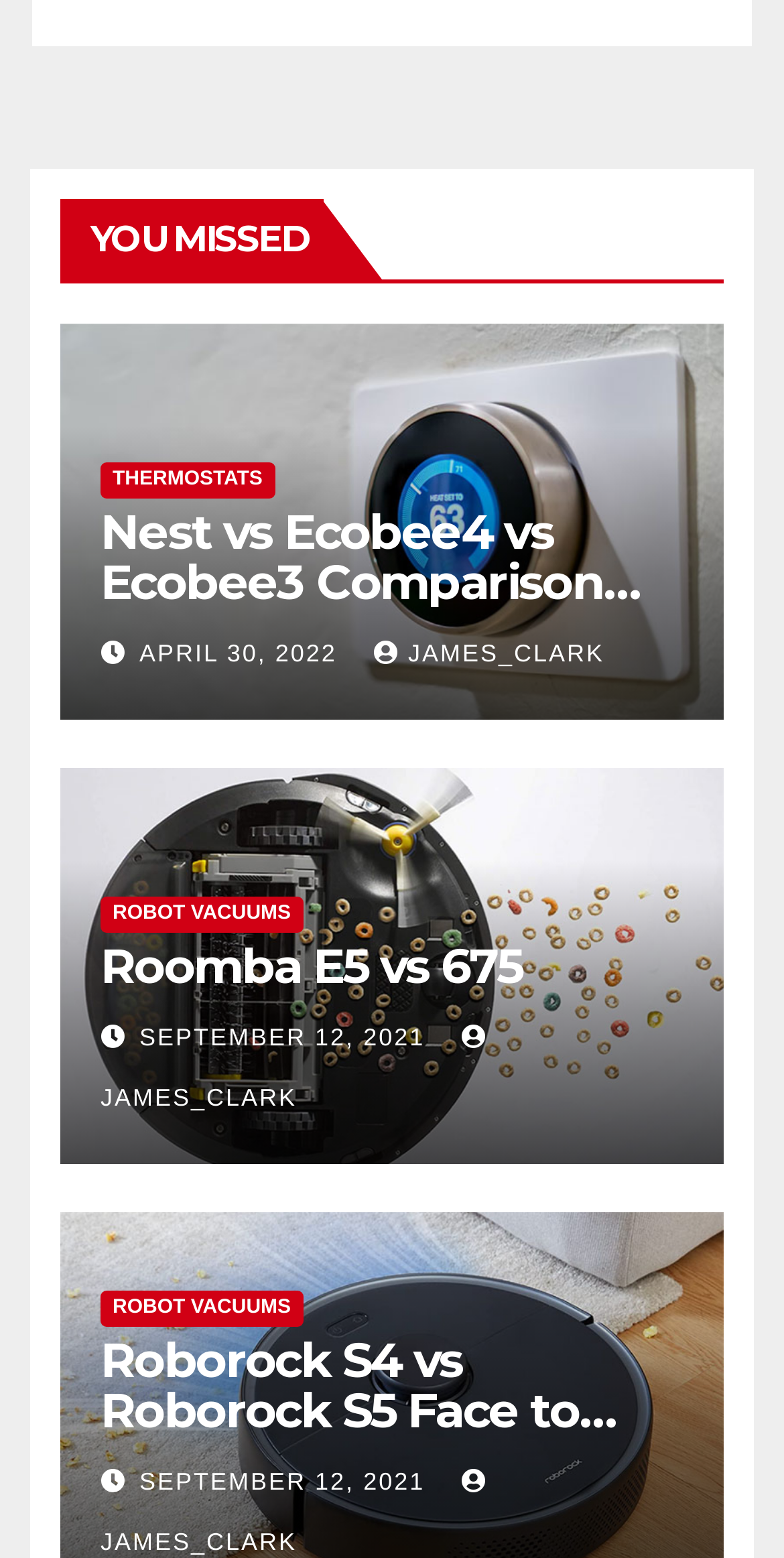Show me the bounding box coordinates of the clickable region to achieve the task as per the instruction: "Visit the 'THERMOSTATS' page".

[0.128, 0.296, 0.35, 0.319]